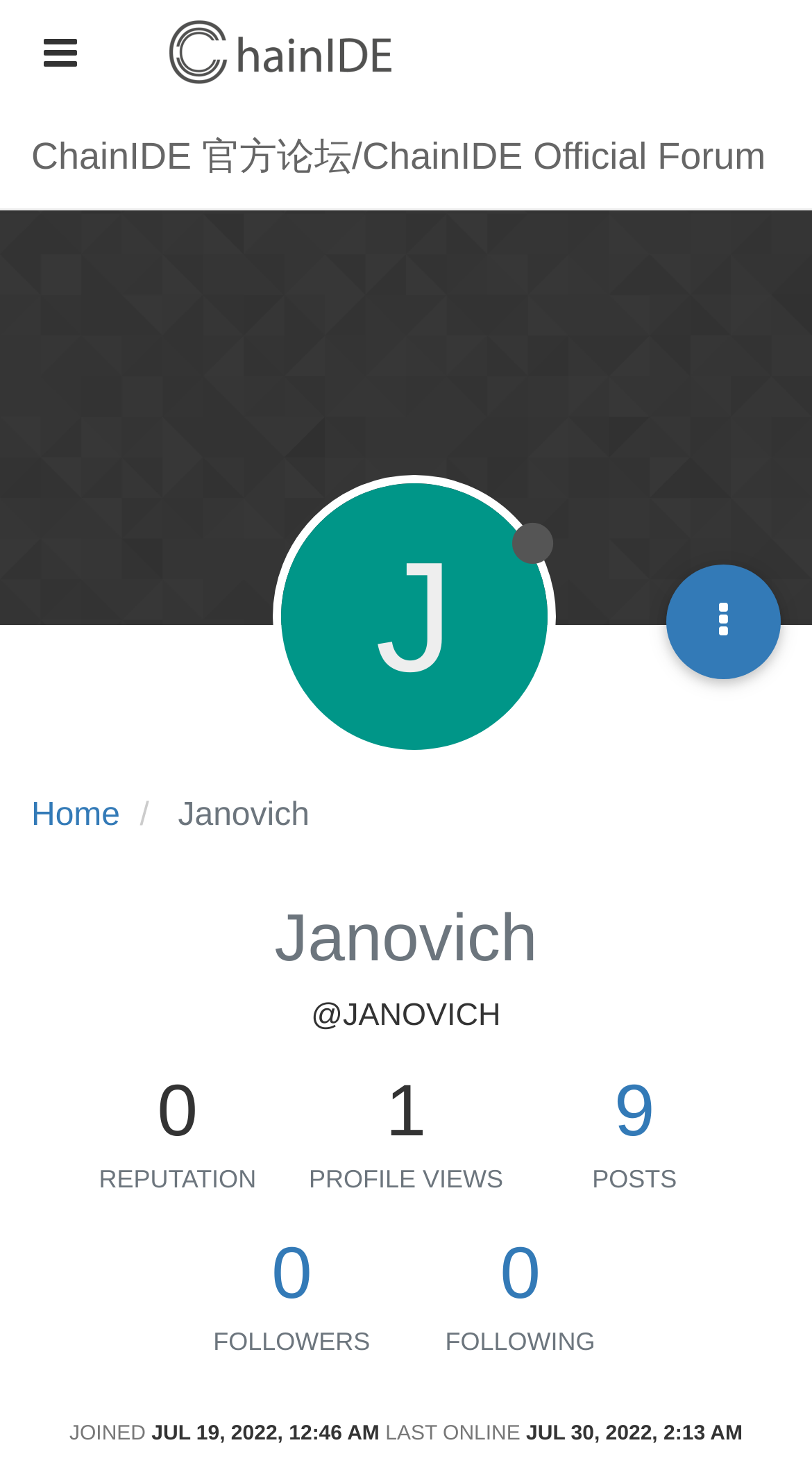Provide the bounding box coordinates for the UI element that is described as: "parent_node: ChainIDE 官方论坛/ChainIDE Official Forum".

[0.0, 0.0, 0.149, 0.071]